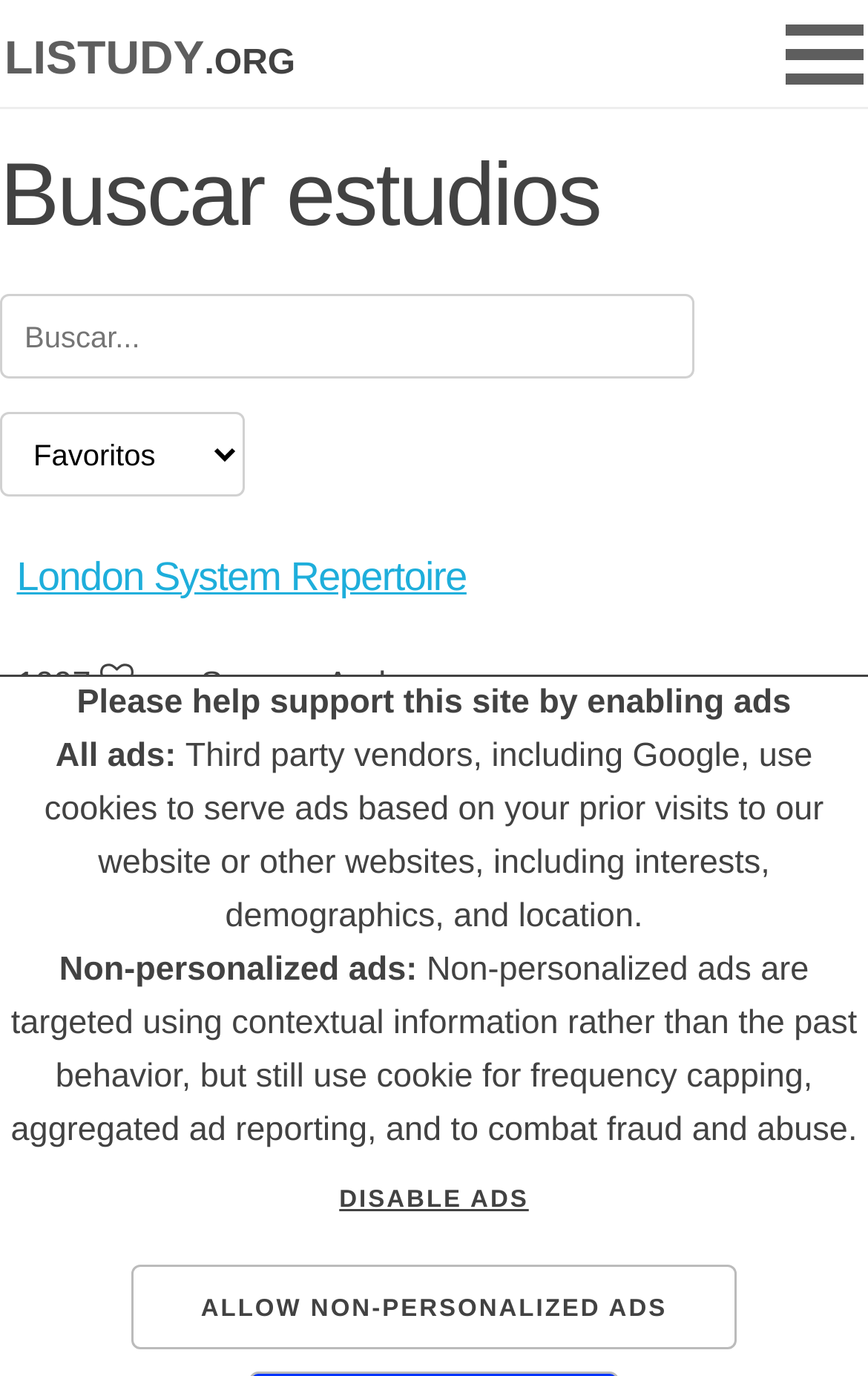Provide a short answer to the following question with just one word or phrase: What is the purpose of the combobox?

Filter or categorize studies